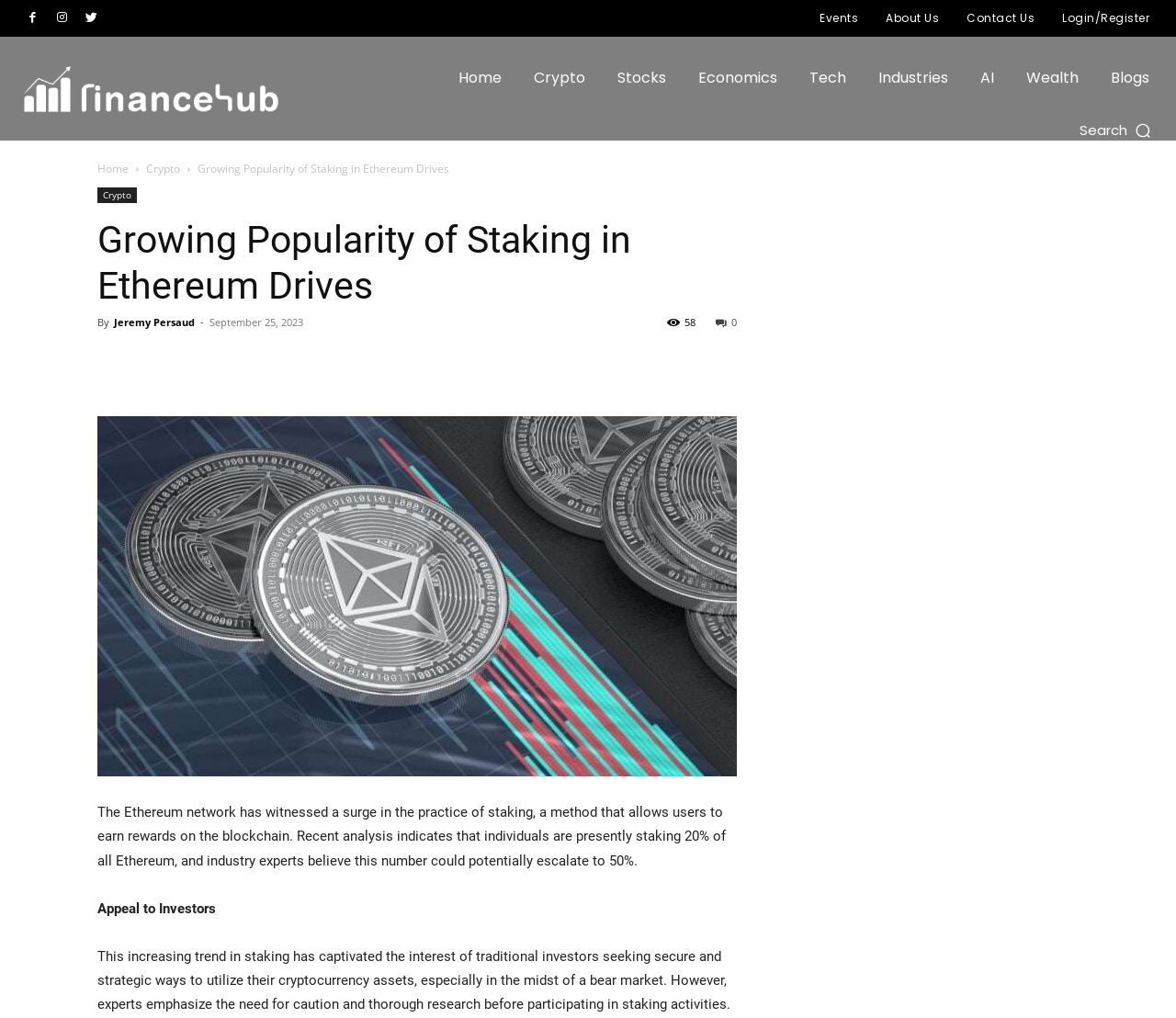Determine the bounding box coordinates of the clickable element to achieve the following action: 'Go to the 'Crypto' page'. Provide the coordinates as four float values between 0 and 1, formatted as [left, top, right, bottom].

[0.45, 0.036, 0.502, 0.117]